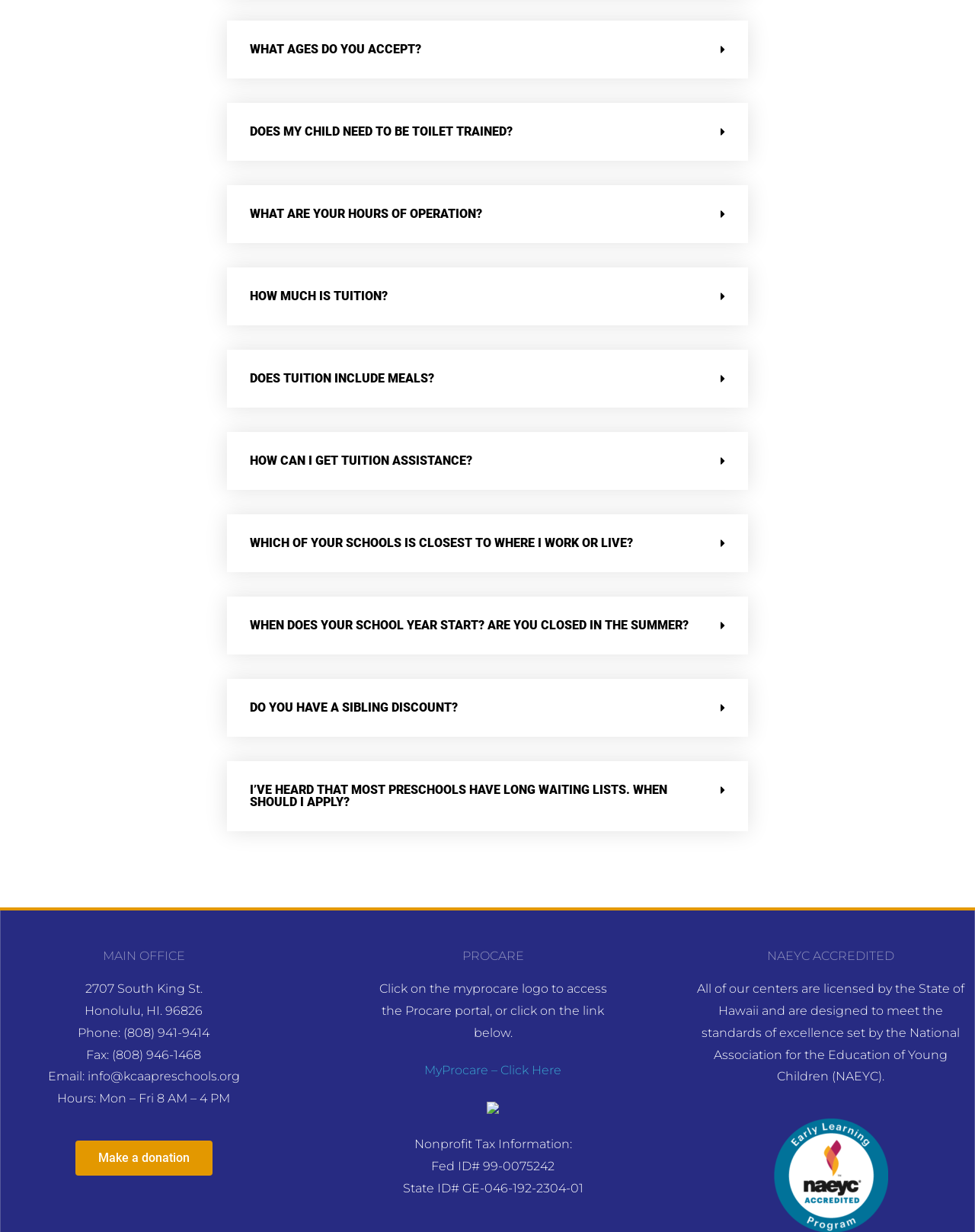Determine the bounding box coordinates in the format (top-left x, top-left y, bottom-right x, bottom-right y). Ensure all values are floating point numbers between 0 and 1. Identify the bounding box of the UI element described by: How much is tuition?

[0.233, 0.217, 0.767, 0.264]